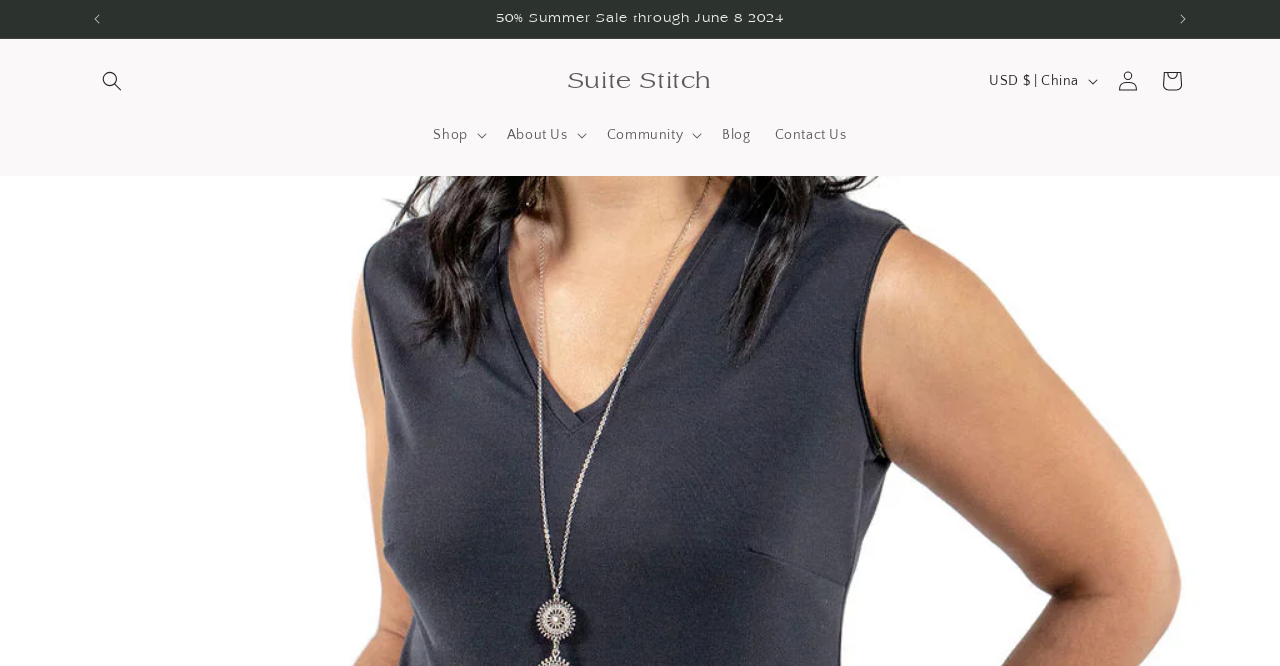Can you provide the bounding box coordinates for the element that should be clicked to implement the instruction: "Search for something"?

[0.07, 0.089, 0.105, 0.155]